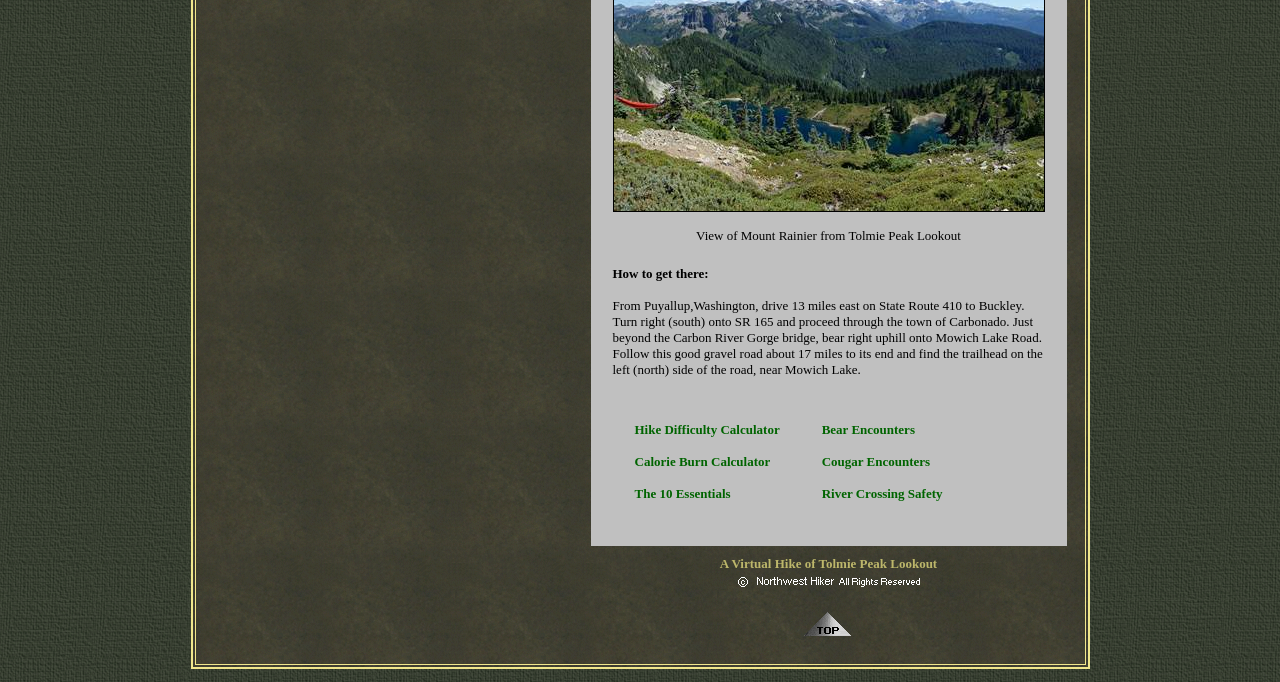Provide a brief response using a word or short phrase to this question:
How many links are there in the Hike Difficulty Calculator section?

3